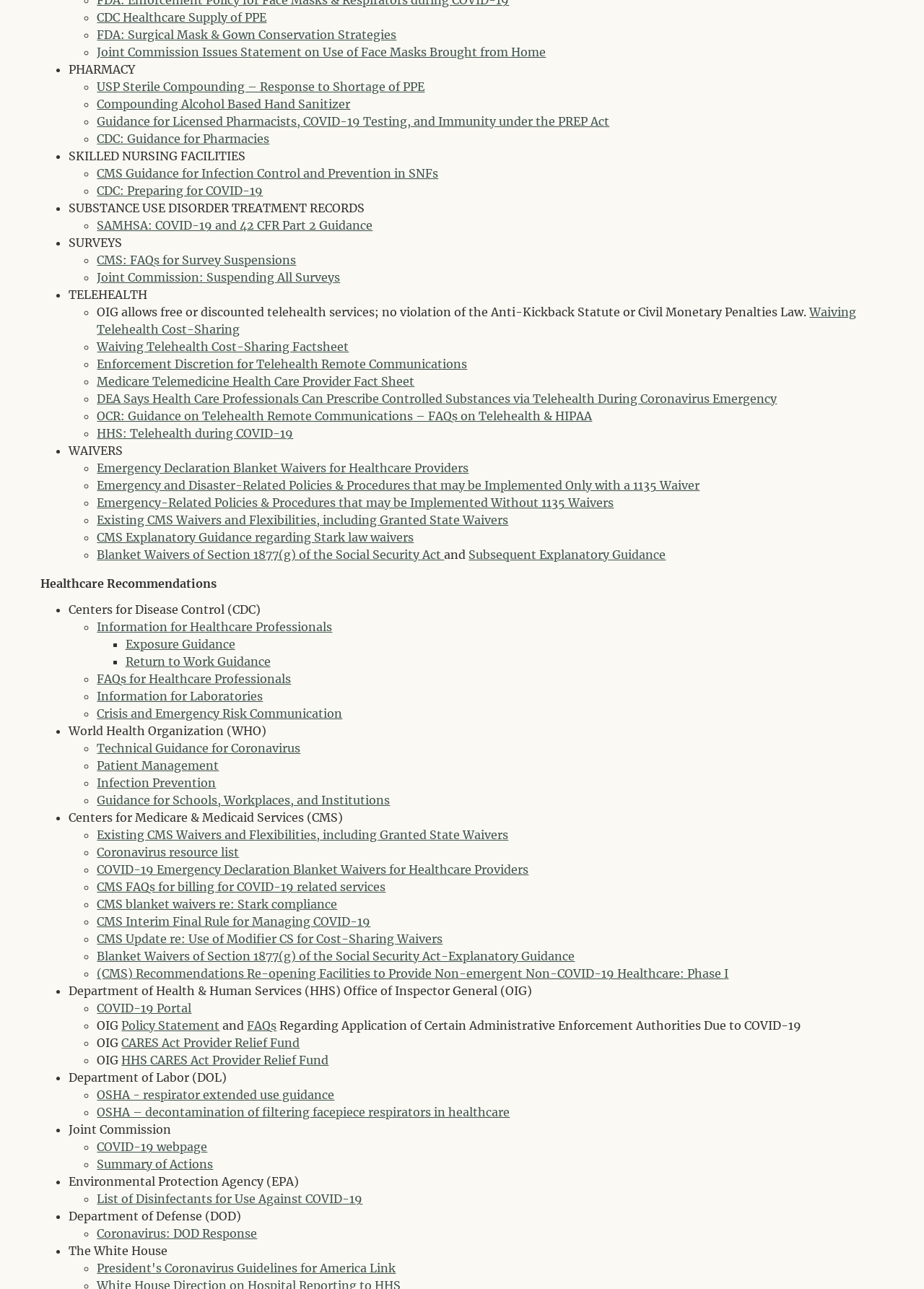Using the webpage screenshot and the element description Information for Healthcare Professionals, determine the bounding box coordinates. Specify the coordinates in the format (top-left x, top-left y, bottom-right x, bottom-right y) with values ranging from 0 to 1.

[0.105, 0.481, 0.36, 0.492]